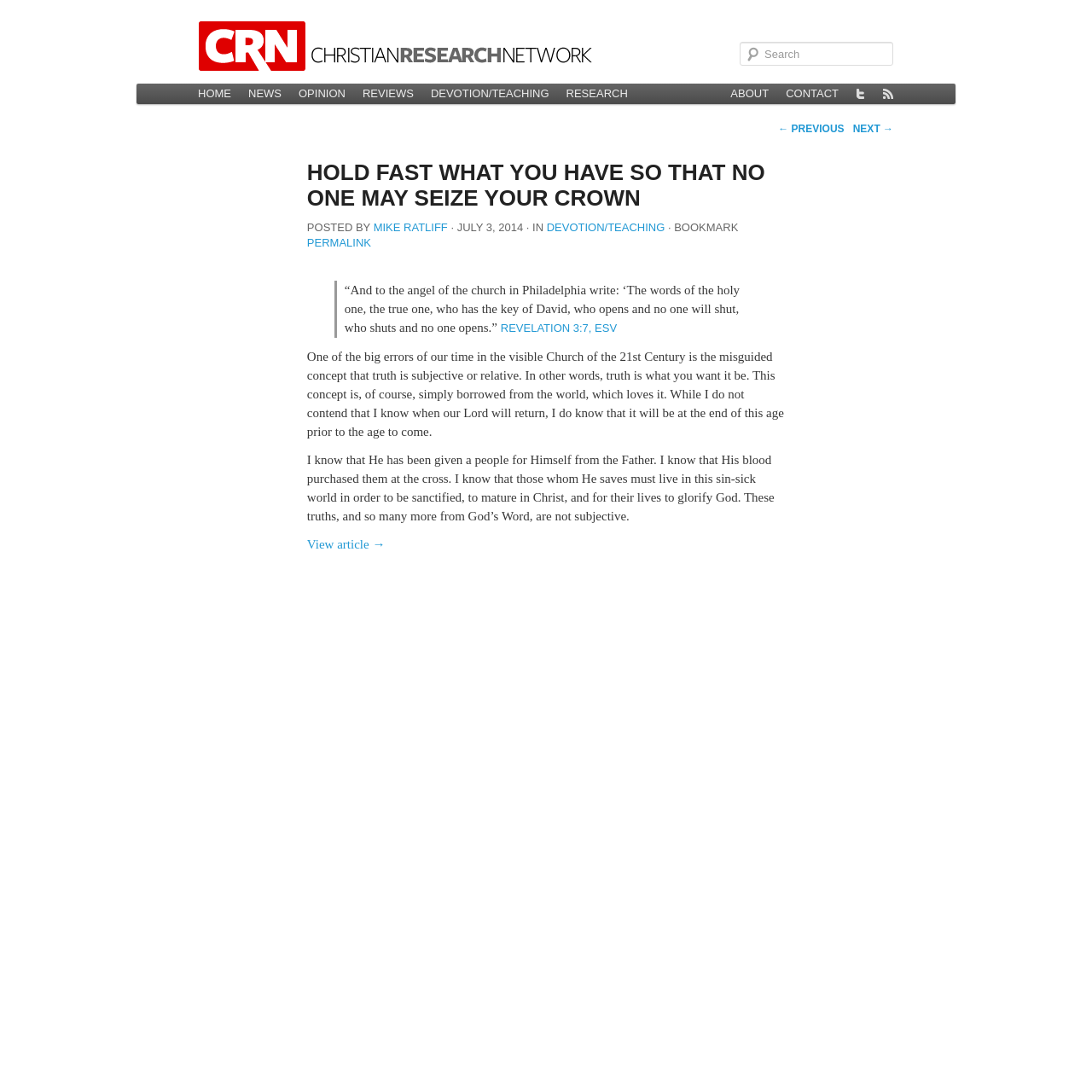Please identify the bounding box coordinates of the clickable area that will allow you to execute the instruction: "Visit the Twitter page".

[0.776, 0.077, 0.801, 0.095]